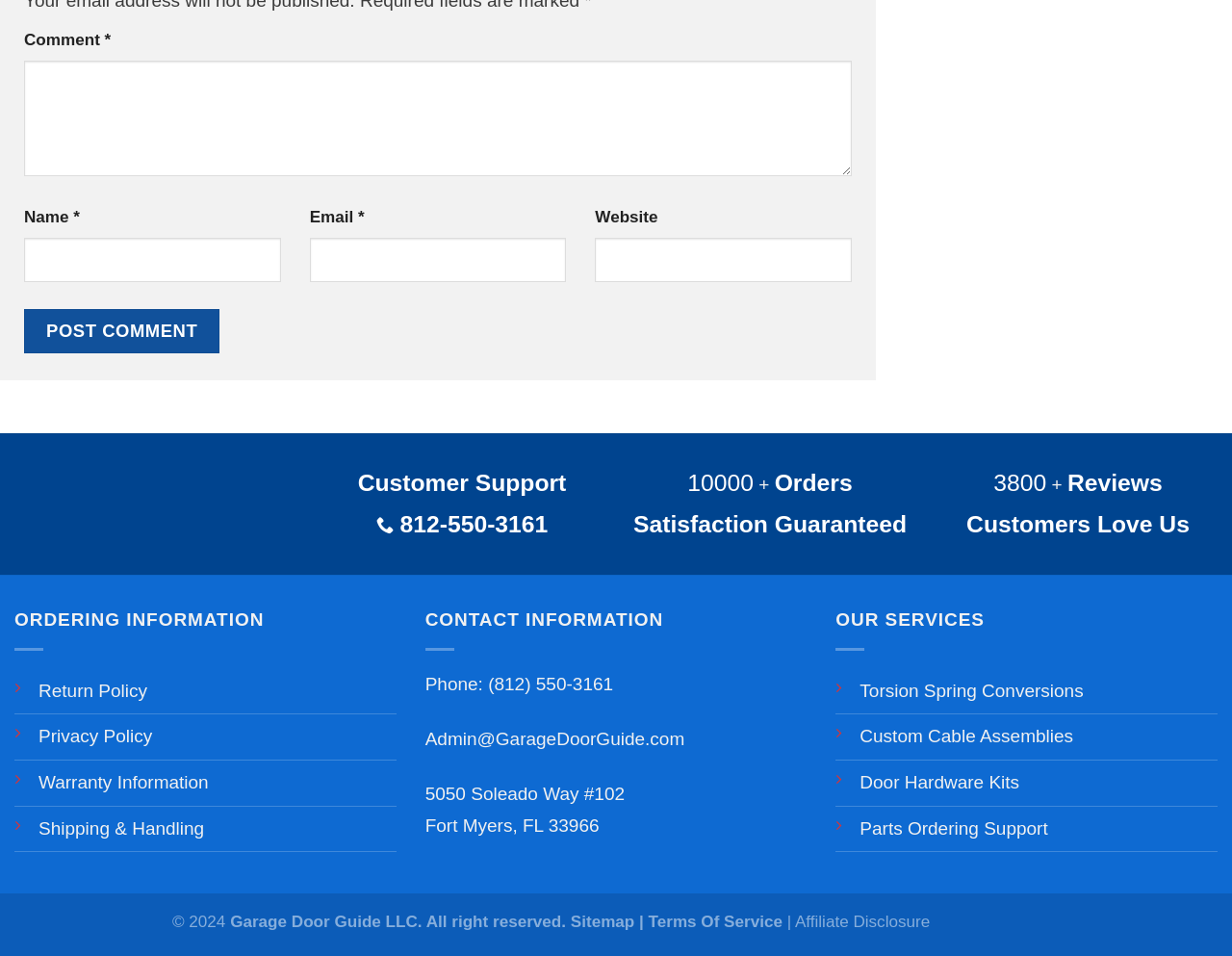Provide the bounding box coordinates of the UI element this sentence describes: "Warranty Information".

[0.031, 0.808, 0.169, 0.829]